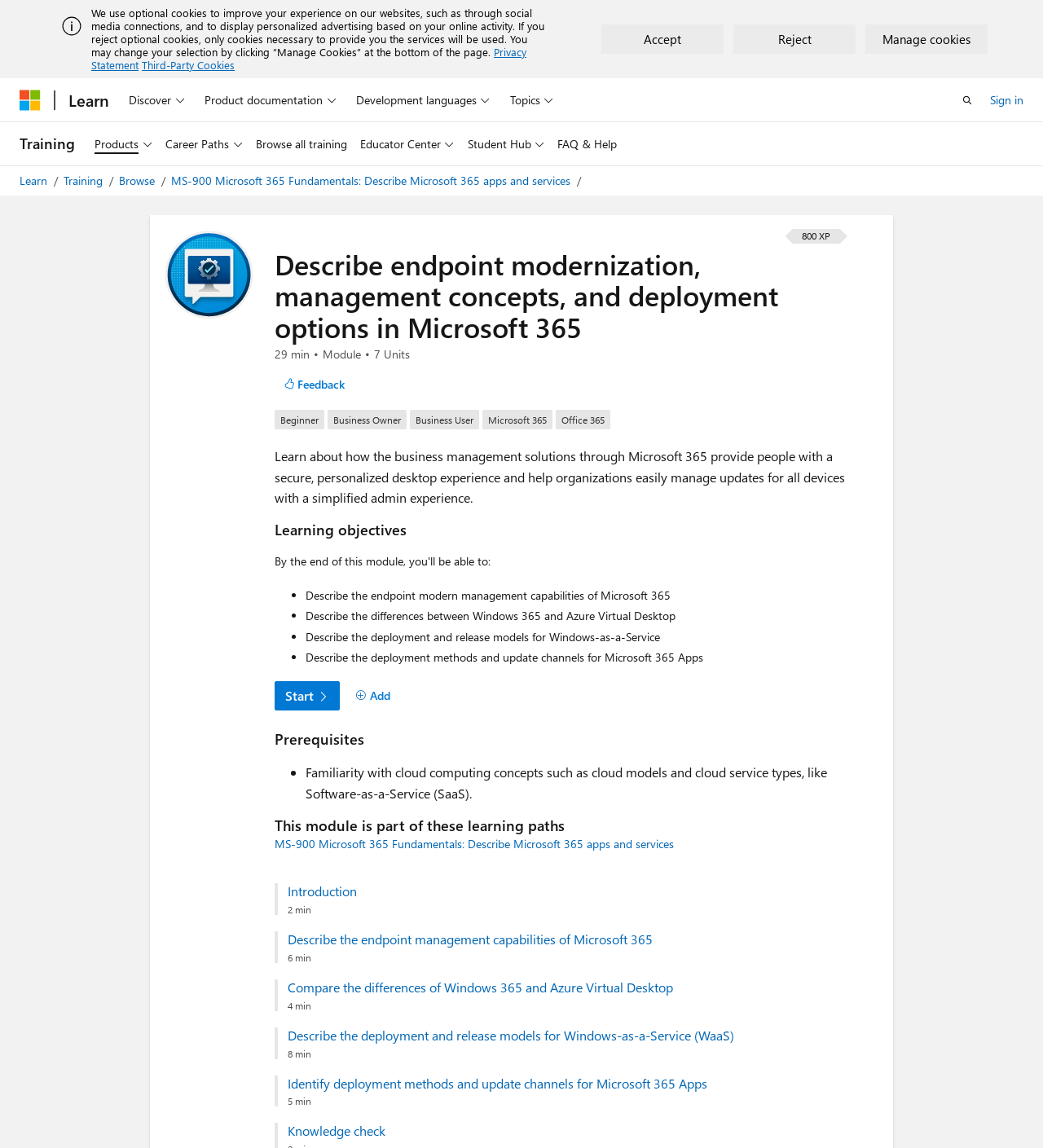How many units are in this module?
Examine the webpage screenshot and provide an in-depth answer to the question.

According to the webpage, the number of units in this module is 7, which is indicated by the StaticText '7 Units'.